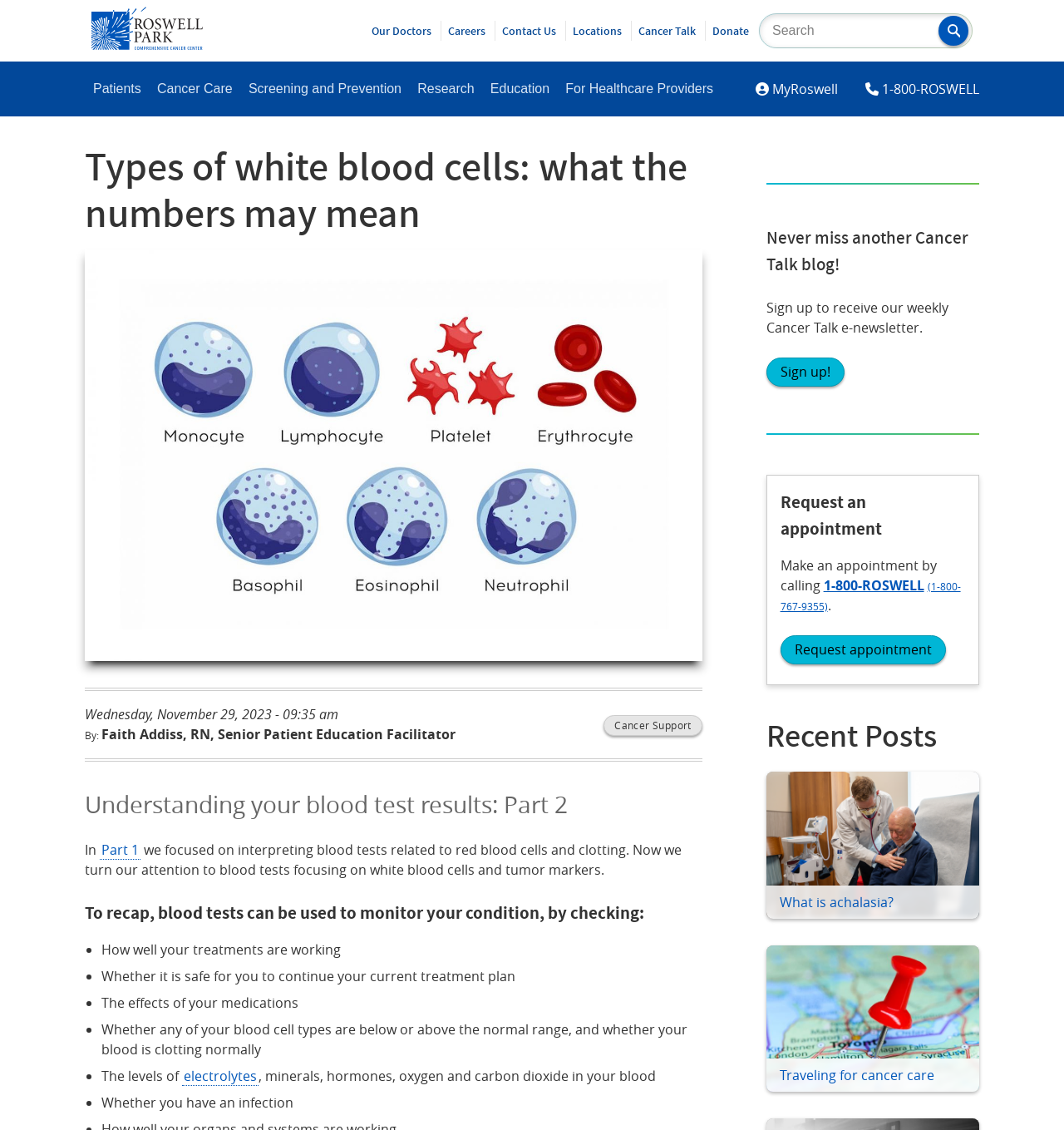What is the name of the cancer center mentioned on this webpage?
Refer to the image and provide a one-word or short phrase answer.

Roswell Park Comprehensive Cancer Center